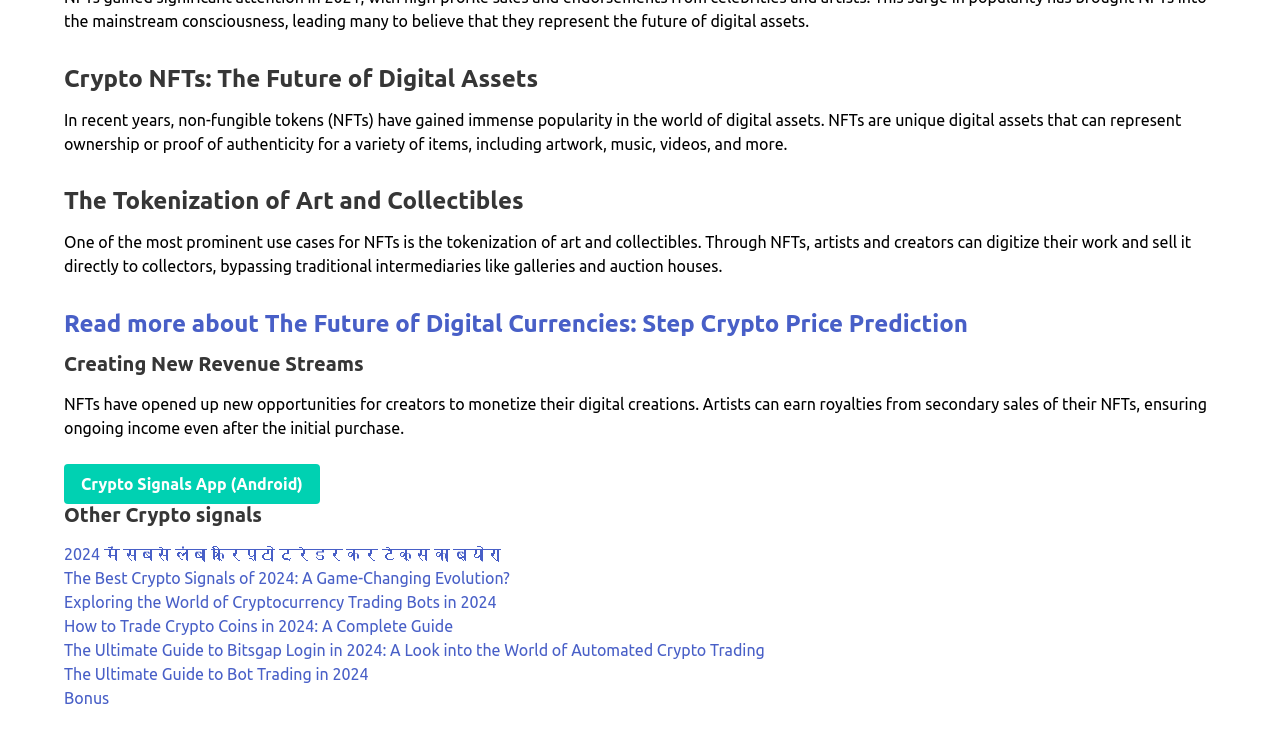Please identify the bounding box coordinates of the element I should click to complete this instruction: 'Read more about The Future of Digital Currencies'. The coordinates should be given as four float numbers between 0 and 1, like this: [left, top, right, bottom].

[0.05, 0.423, 0.756, 0.46]